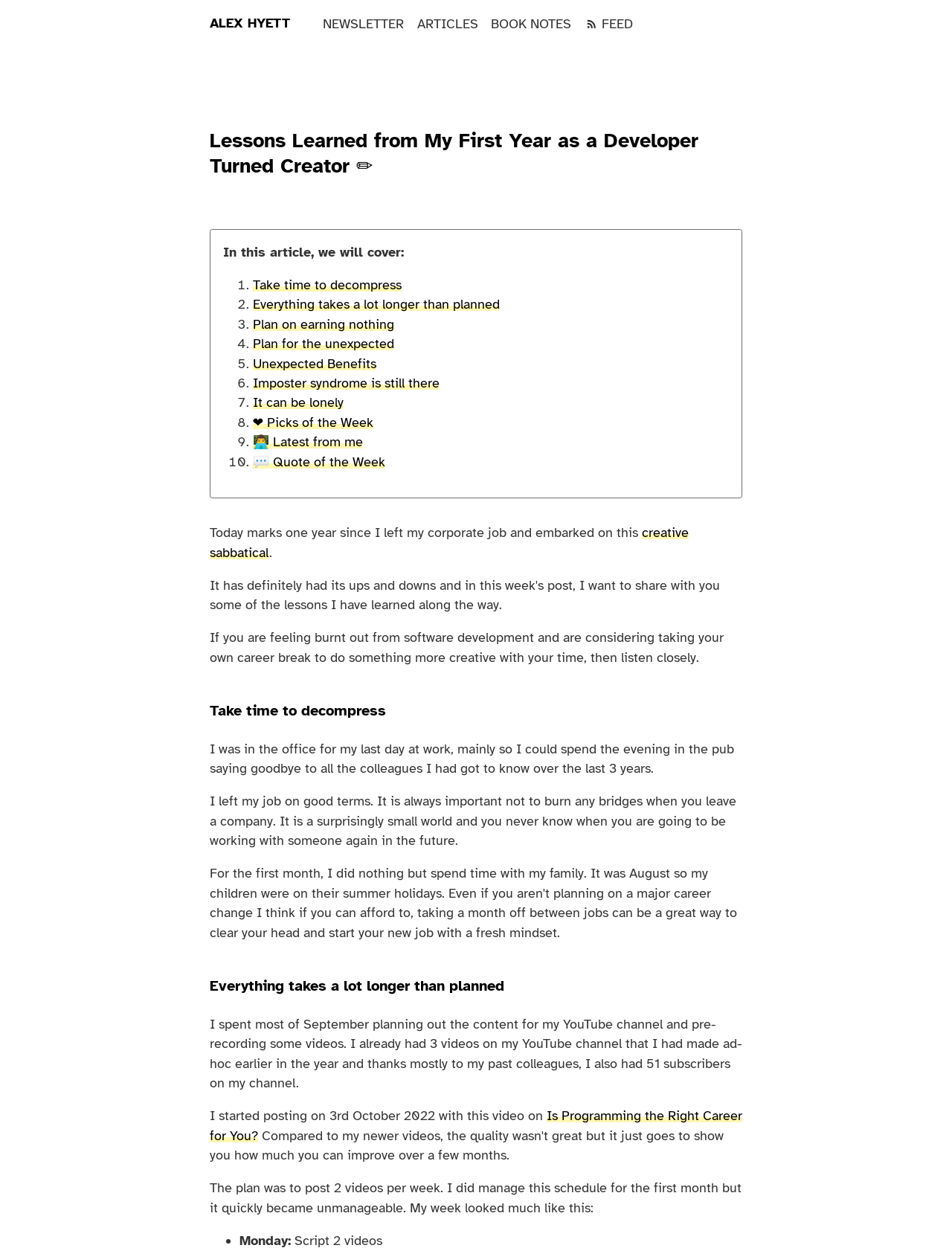Please determine the bounding box coordinates for the element with the description: "Plan for the unexpected".

[0.265, 0.268, 0.414, 0.281]